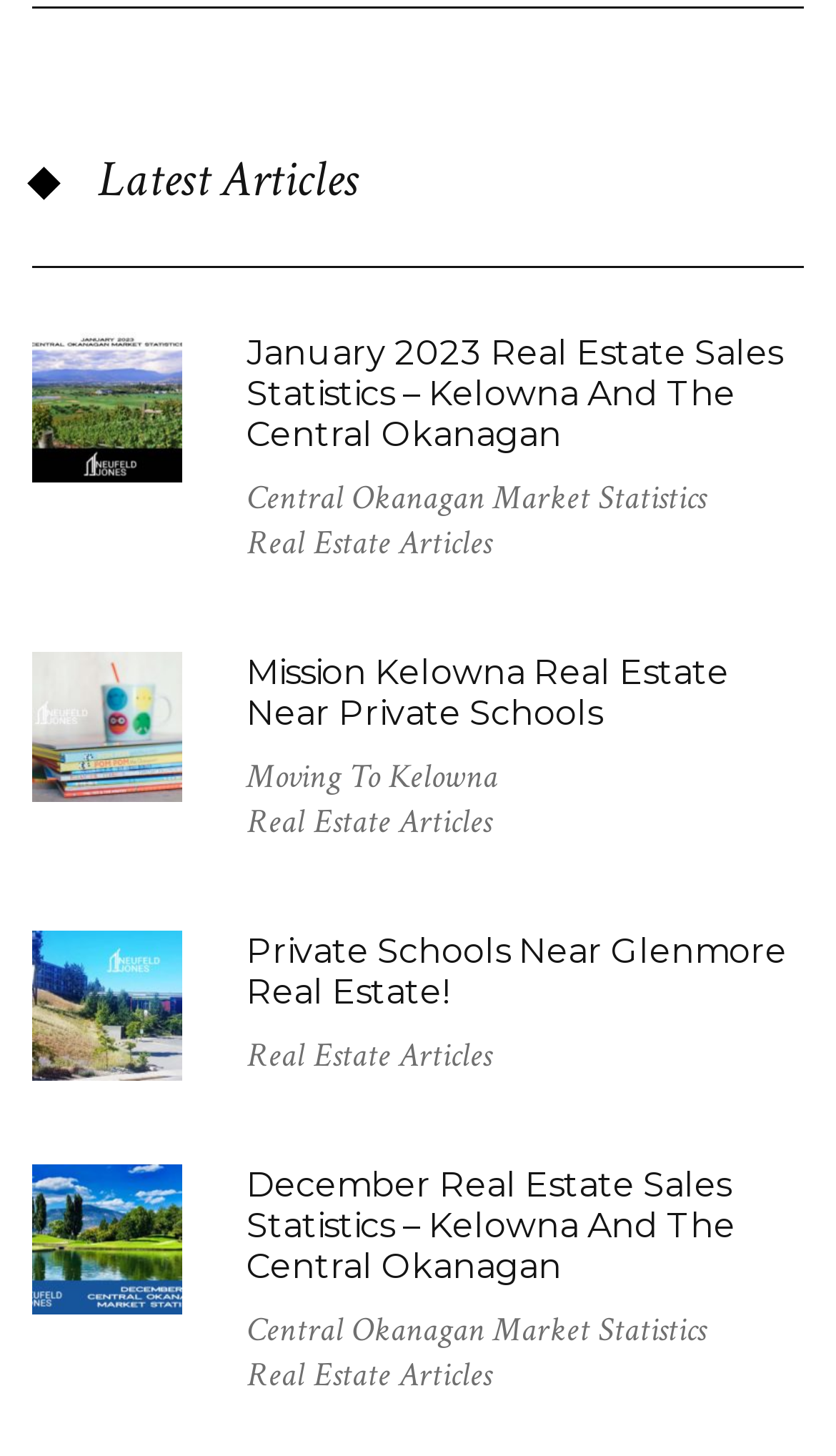How many links are there under 'Real Estate Articles'?
Using the details shown in the screenshot, provide a comprehensive answer to the question.

I found three links with the text 'Real Estate Articles', which are likely to be categorized under this topic.